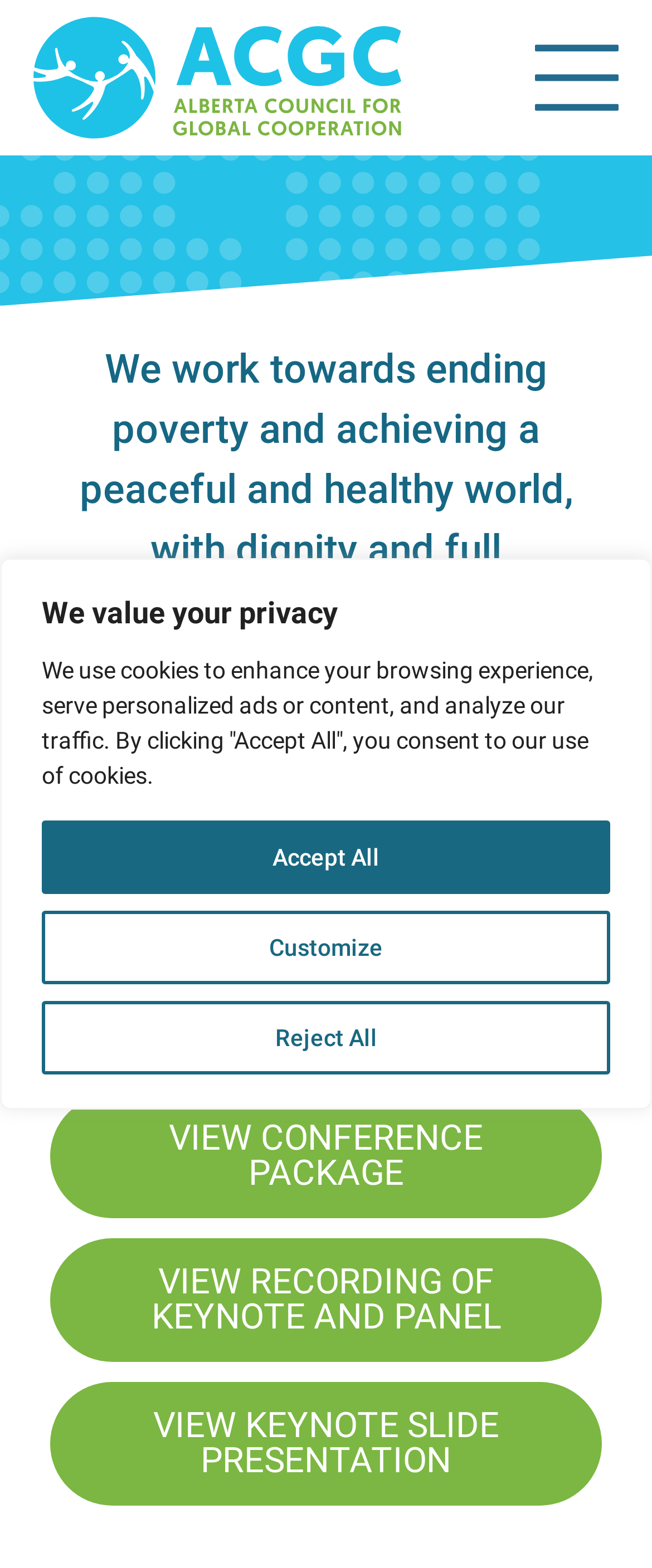Use a single word or phrase to answer the question:
How many images are on the webpage?

2